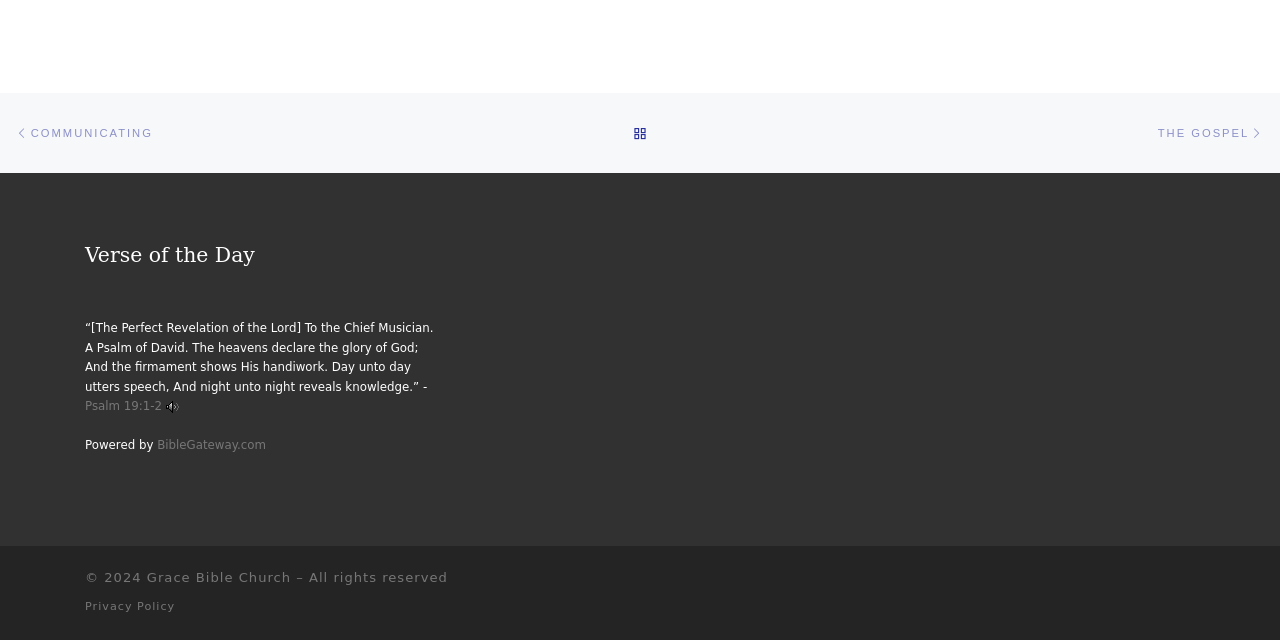Identify the bounding box coordinates for the UI element described as: "Psalm 19:1-2". The coordinates should be provided as four floats between 0 and 1: [left, top, right, bottom].

[0.066, 0.624, 0.127, 0.645]